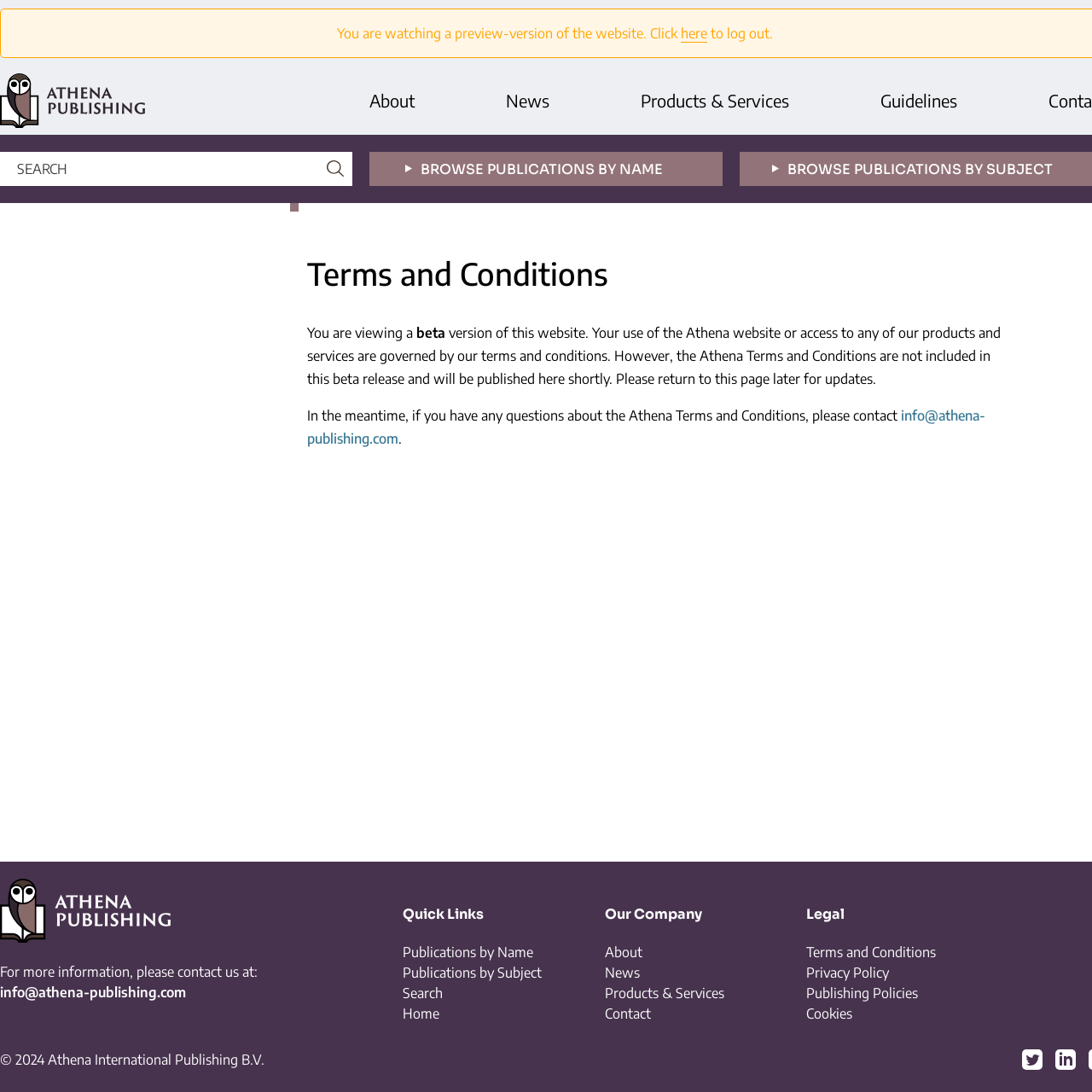Determine the bounding box coordinates in the format (top-left x, top-left y, bottom-right x, bottom-right y). Ensure all values are floating point numbers between 0 and 1. Identify the bounding box of the UI element described by: Browse Publications By Name

[0.339, 0.139, 0.661, 0.17]